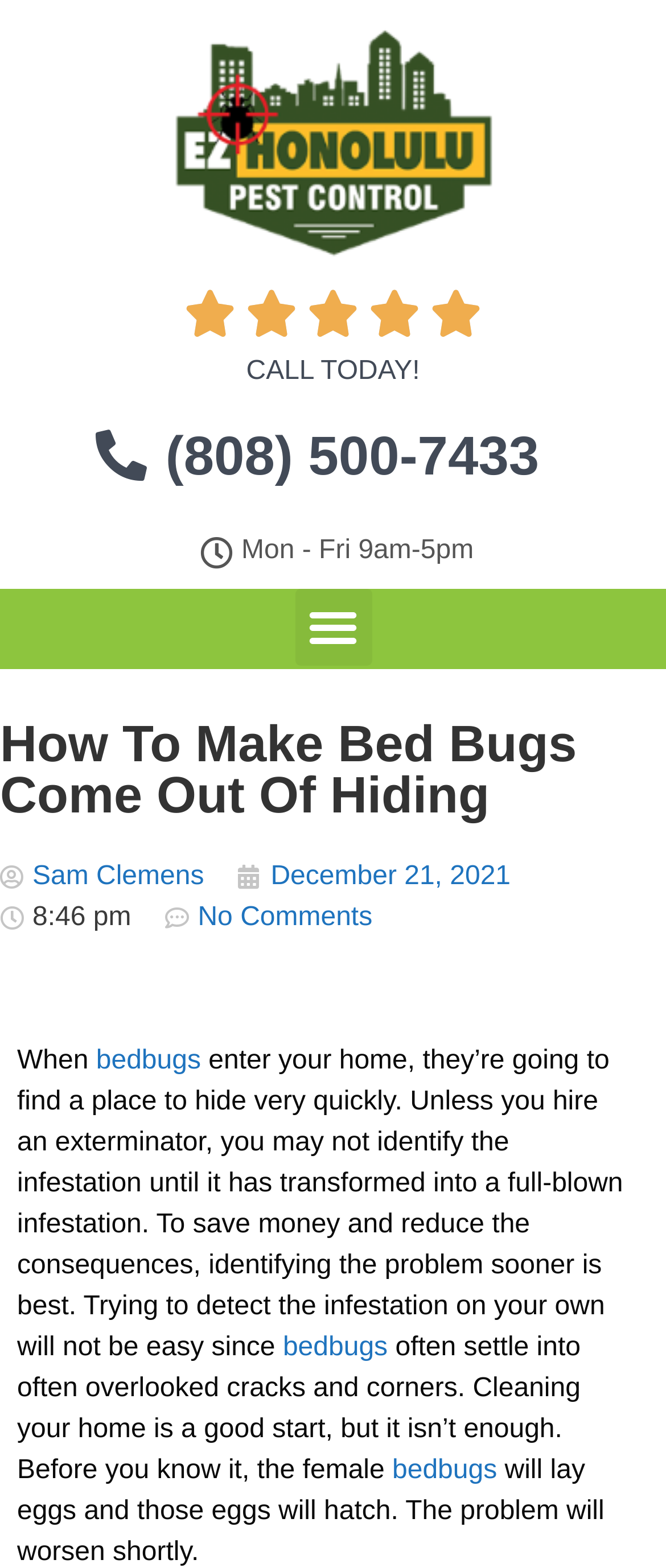Create a full and detailed caption for the entire webpage.

The webpage is about bed bugs and how to detect them. At the top, there is a business logo image, accompanied by a 5-star rating and a "CALL TODAY!" button with a phone number. Below this, there is a section displaying the business hours, "Mon - Fri 9am-5pm". A menu toggle button is located to the right of this section.

The main content of the webpage starts with a heading "How To Make Bed Bugs Come Out Of Hiding". Below this, there is information about the author, "Sam Clemens", and the date of publication, "December 21, 2021". The article begins with a paragraph of text that discusses how bed bugs quickly find a place to hide in a home and the importance of identifying the infestation early to save money and reduce consequences. The text also mentions that detecting the infestation on one's own can be difficult.

The article continues with more text, explaining how bed bugs often settle into overlooked cracks and corners, and how cleaning the home is not enough to get rid of them. The text also mentions that female bed bugs will lay eggs, which will hatch and worsen the problem. Throughout the article, the word "bedbugs" is highlighted as a link.